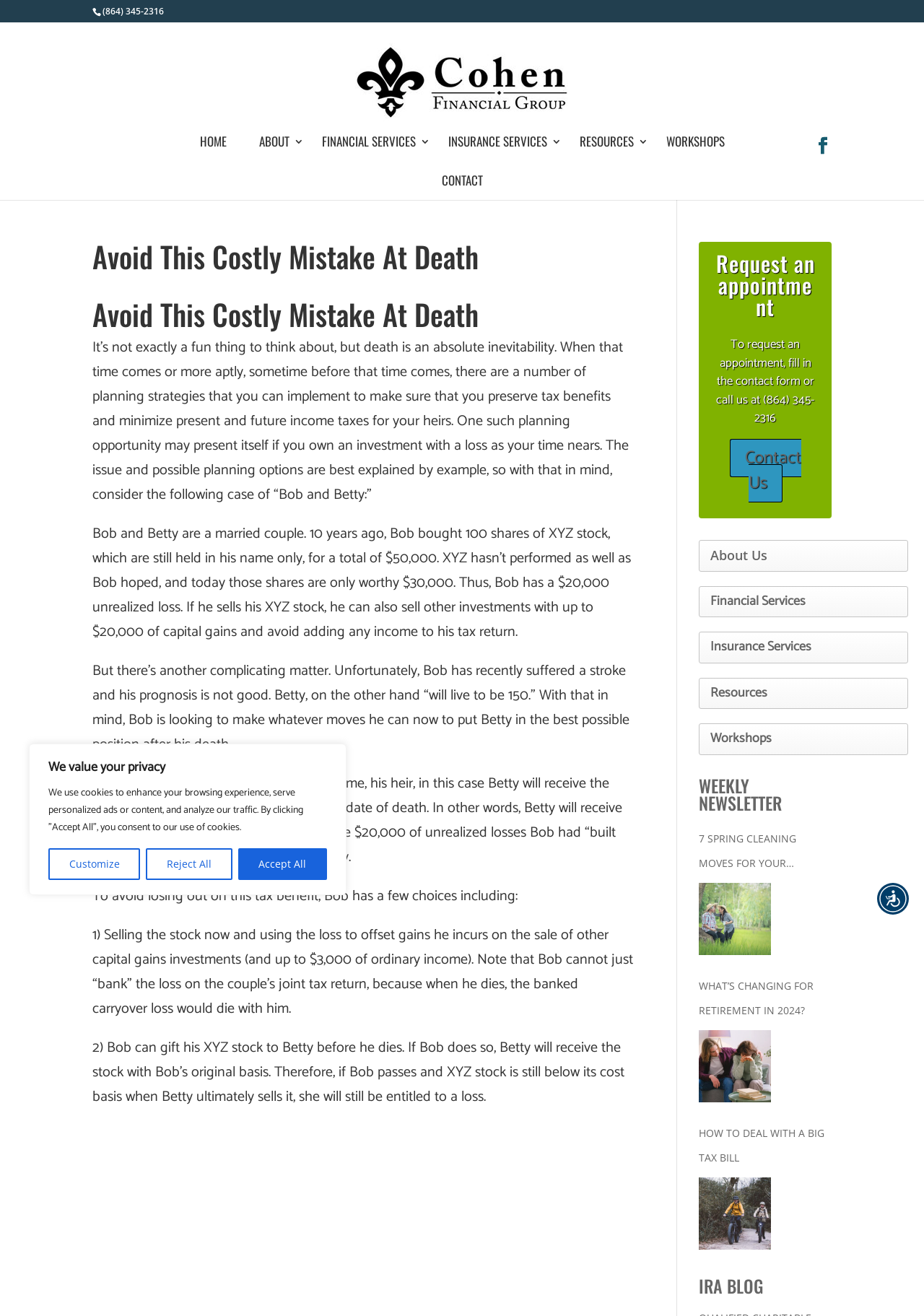Find the bounding box coordinates of the clickable region needed to perform the following instruction: "Request an appointment". The coordinates should be provided as four float numbers between 0 and 1, i.e., [left, top, right, bottom].

[0.772, 0.192, 0.884, 0.247]